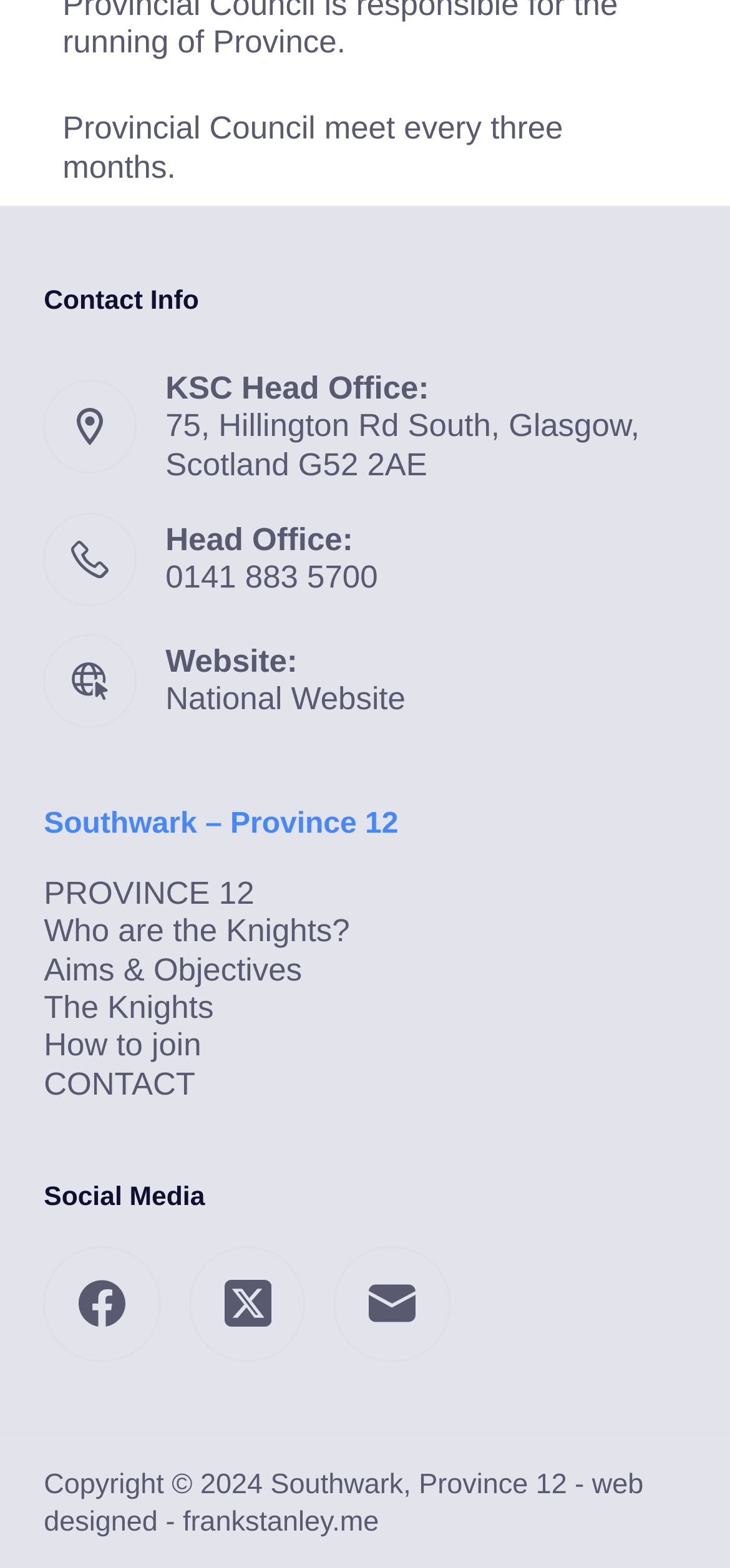What is the address of KSC Head Office?
Look at the screenshot and respond with one word or a short phrase.

75, Hillington Rd South, Glasgow, Scotland G52 2AE